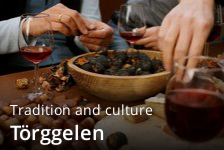Provide a comprehensive description of the image.

This image captures a lively scene of Törggelen, a cherished tradition in South Tyrol, Italy, which celebrates the harvesting season with food and drink. The table is adorned with a wooden bowl filled with seasonal delicacies, while individuals enjoy their time together, partially obscured hands reaching for treats, and glasses filled with red wine. The ambiance reflects a communal spirit, where family and friends gather to savor the rich flavors of autumn. Accompanying the visual is the heading "Tradition and culture," emphasizing the cultural significance of Törggelen as a festive celebration deeply rooted in the region's heritage.